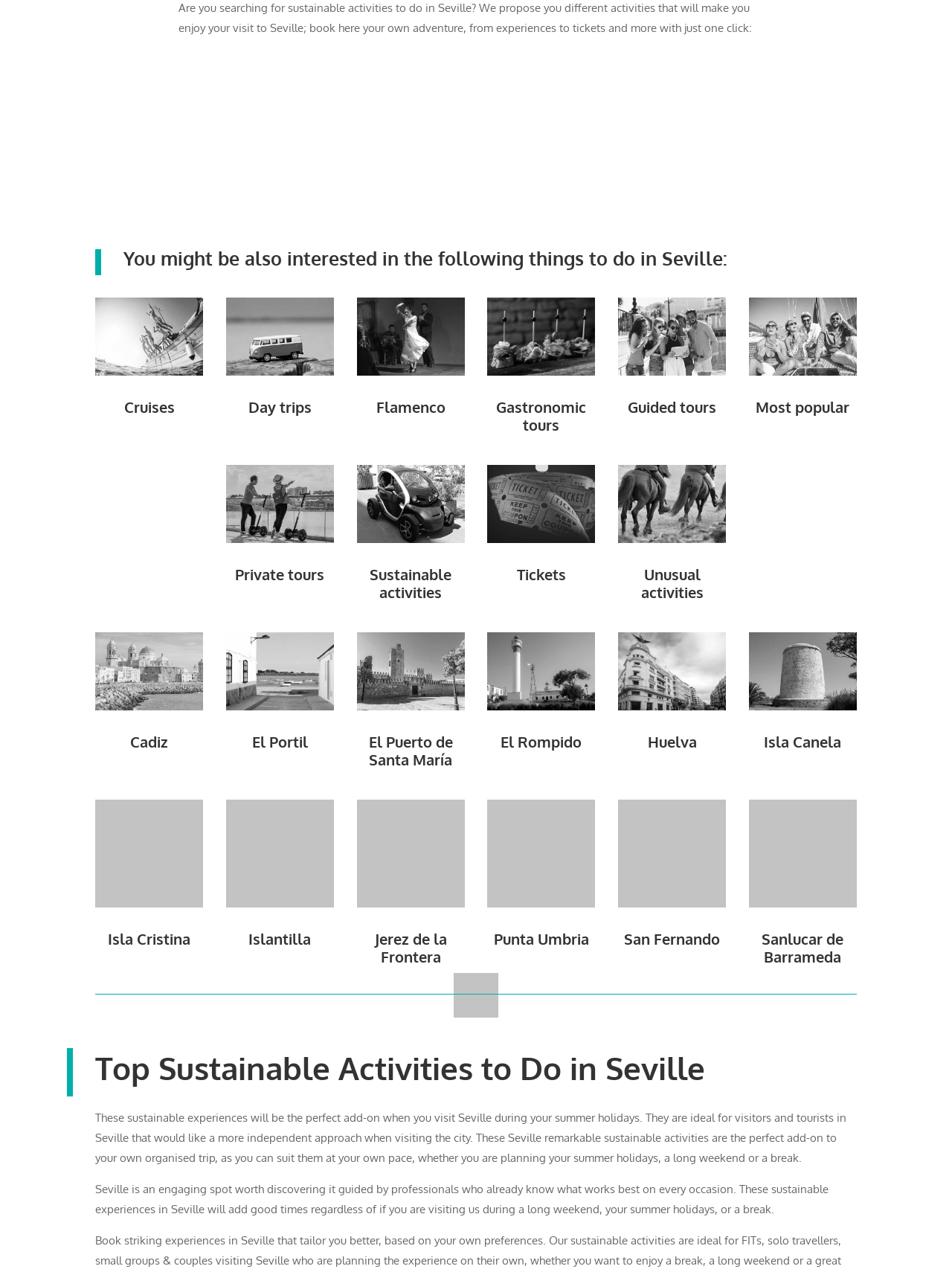Find the UI element described as: "Sanlucar de Barrameda" and predict its bounding box coordinates. Ensure the coordinates are four float numbers between 0 and 1, [left, top, right, bottom].

[0.8, 0.73, 0.886, 0.76]